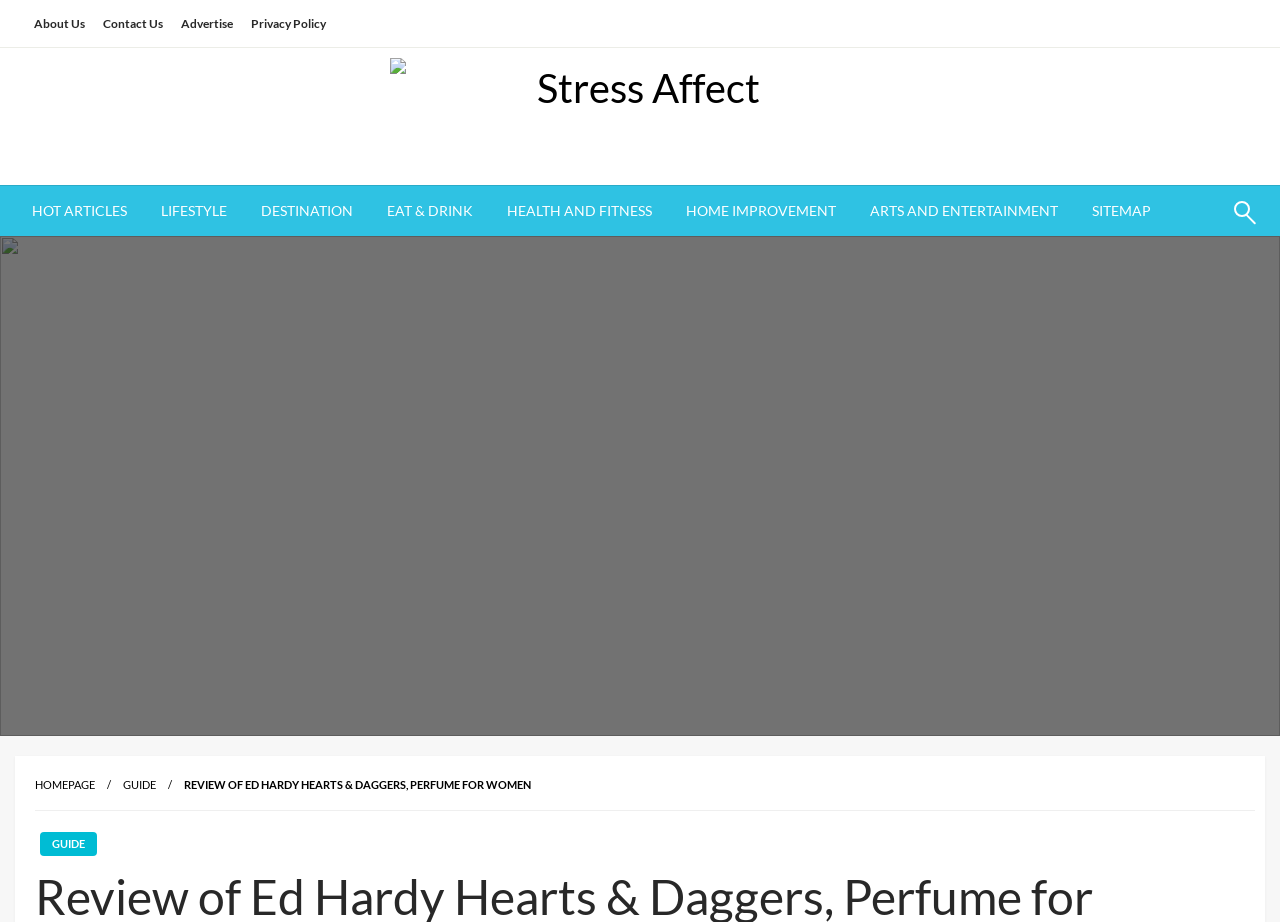Please indicate the bounding box coordinates for the clickable area to complete the following task: "read HOT ARTICLES". The coordinates should be specified as four float numbers between 0 and 1, i.e., [left, top, right, bottom].

[0.012, 0.202, 0.112, 0.256]